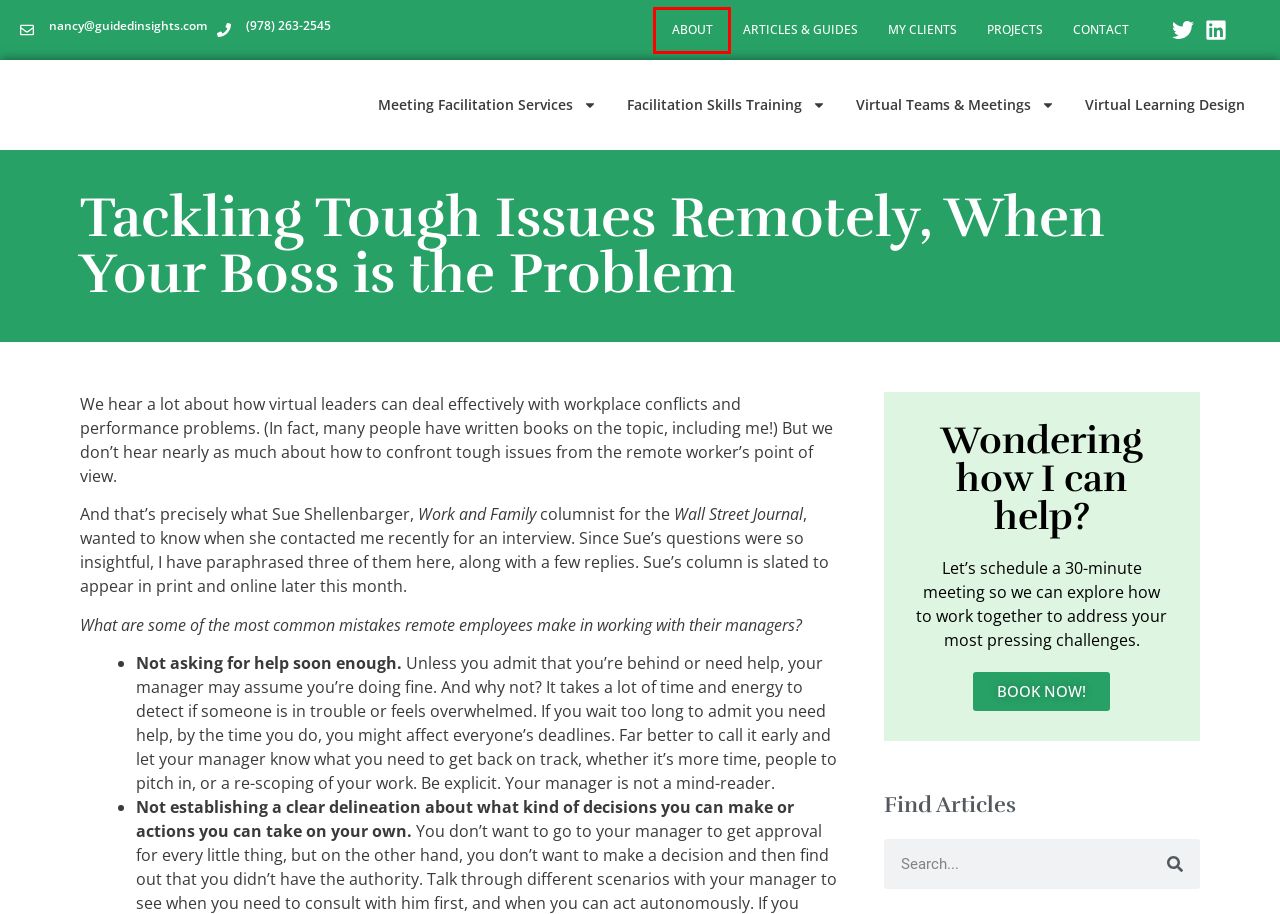Evaluate the webpage screenshot and identify the element within the red bounding box. Select the webpage description that best fits the new webpage after clicking the highlighted element. Here are the candidates:
A. About Me - Facilitator, Coach, Consultant - Facilitator, Coach, Consultant - Guided Insights
B. Facilitation Skills Training - Guided Insights
C. Virtual Teams and Meetings - Guided Insights
D. Calendly - Nancy Settle-Murphy
E. Meeting Facilitation Services - Guided Insights
F. My Clients - 10M Startups to Fortune 50 - Guided Insights
G. Virtual Learning Design - Guided Insights
H. Articles & Guides - Discover Recent Posts - Guided Insights

A